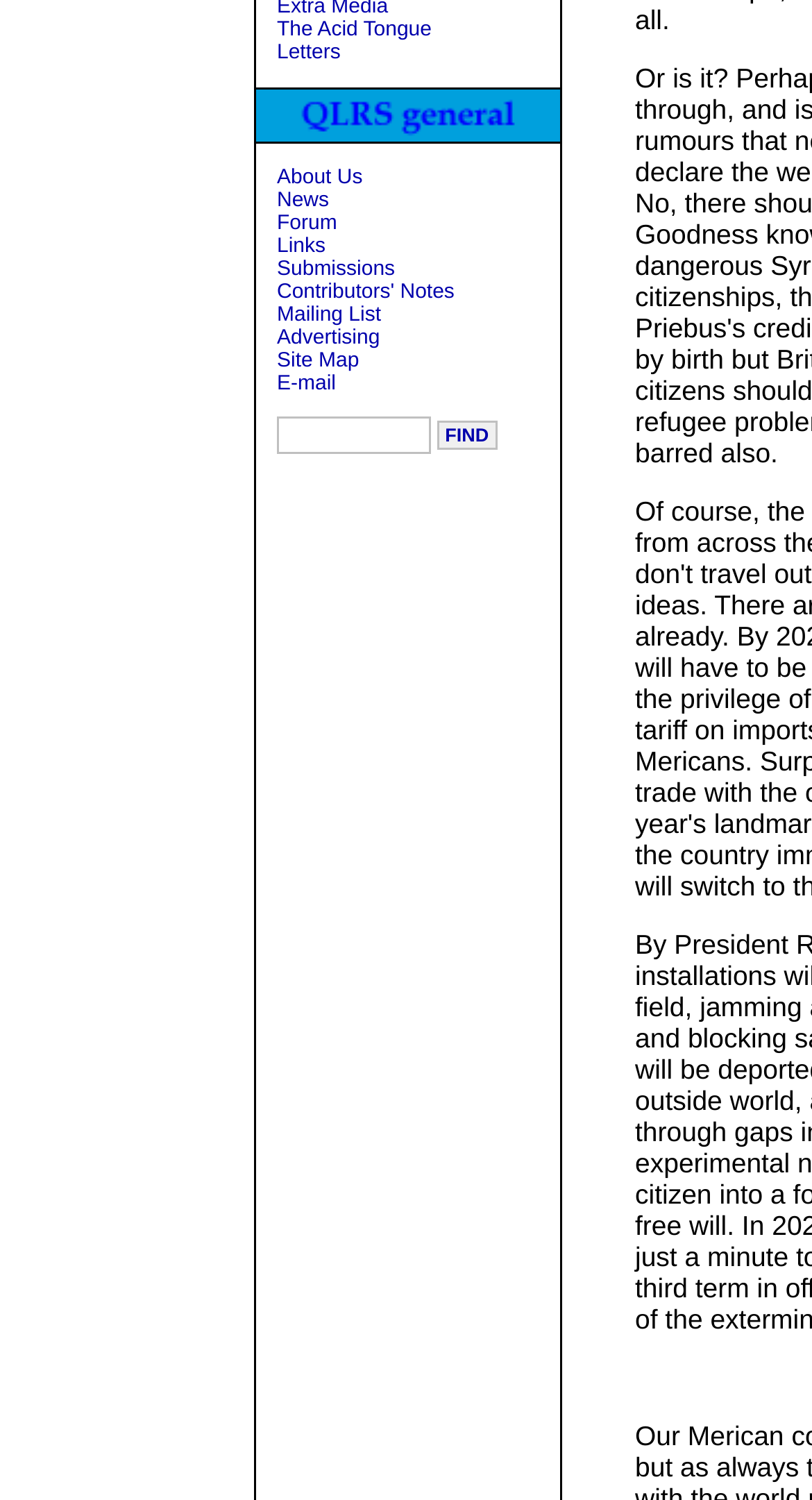Give the bounding box coordinates for the element described by: "Advertising".

[0.341, 0.218, 0.468, 0.233]